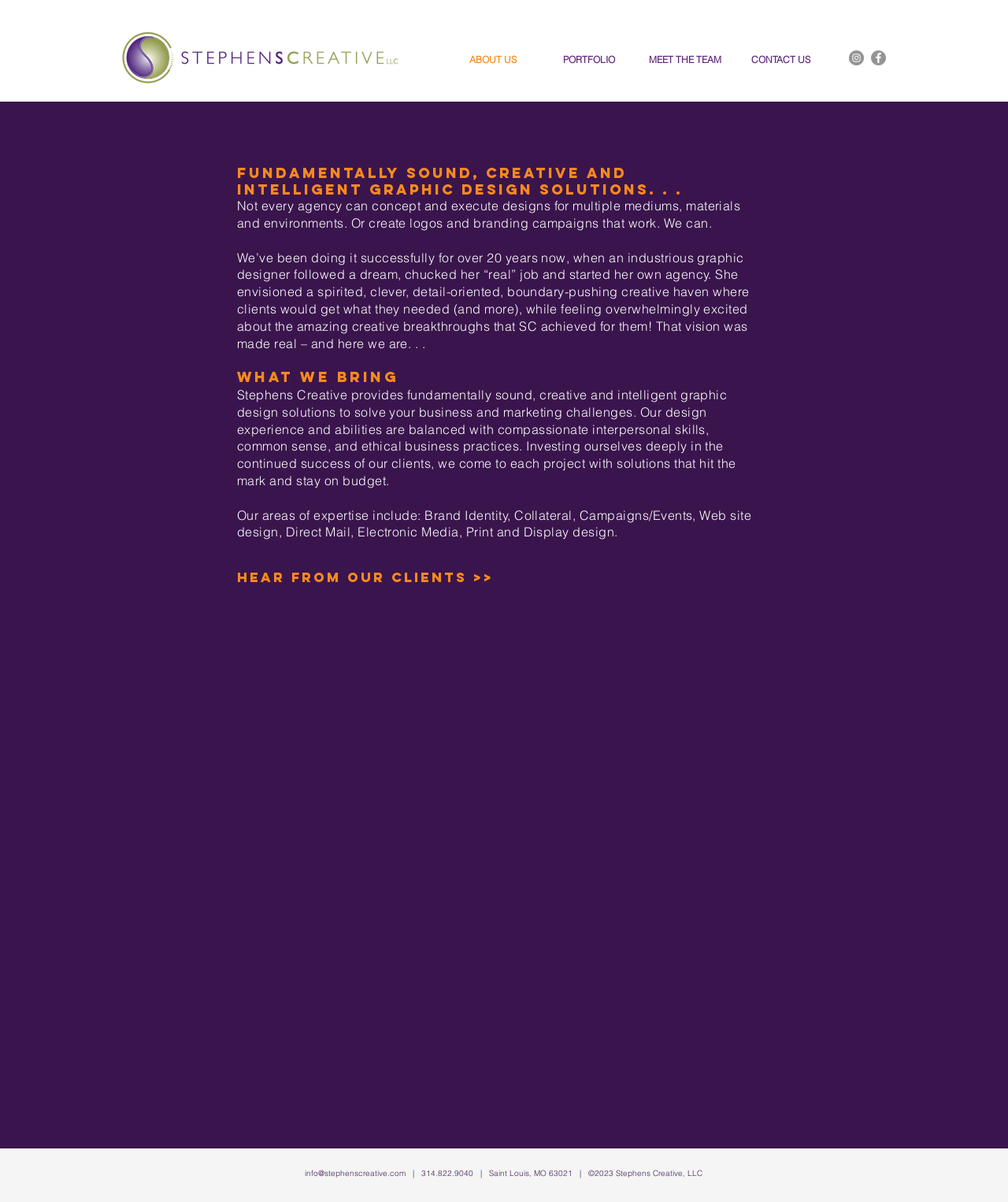Find the bounding box coordinates of the element to click in order to complete the given instruction: "Read testimonials from clients."

[0.235, 0.475, 0.49, 0.487]